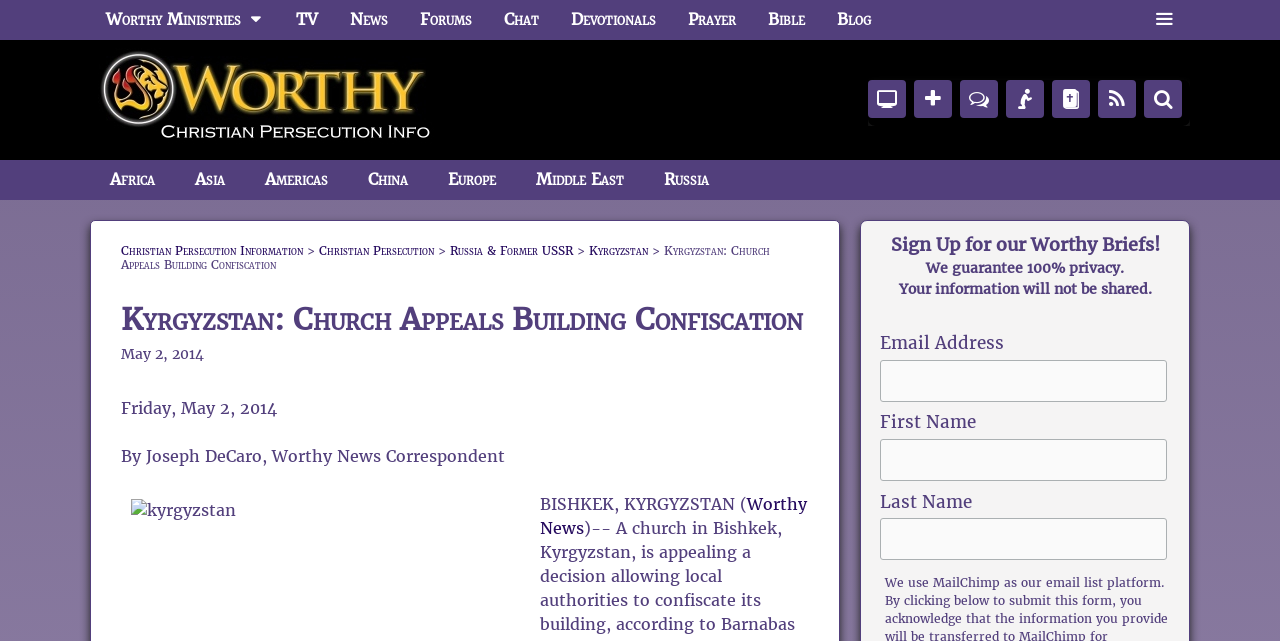Generate the main heading text from the webpage.

Kyrgyzstan: Church Appeals Building Confiscation